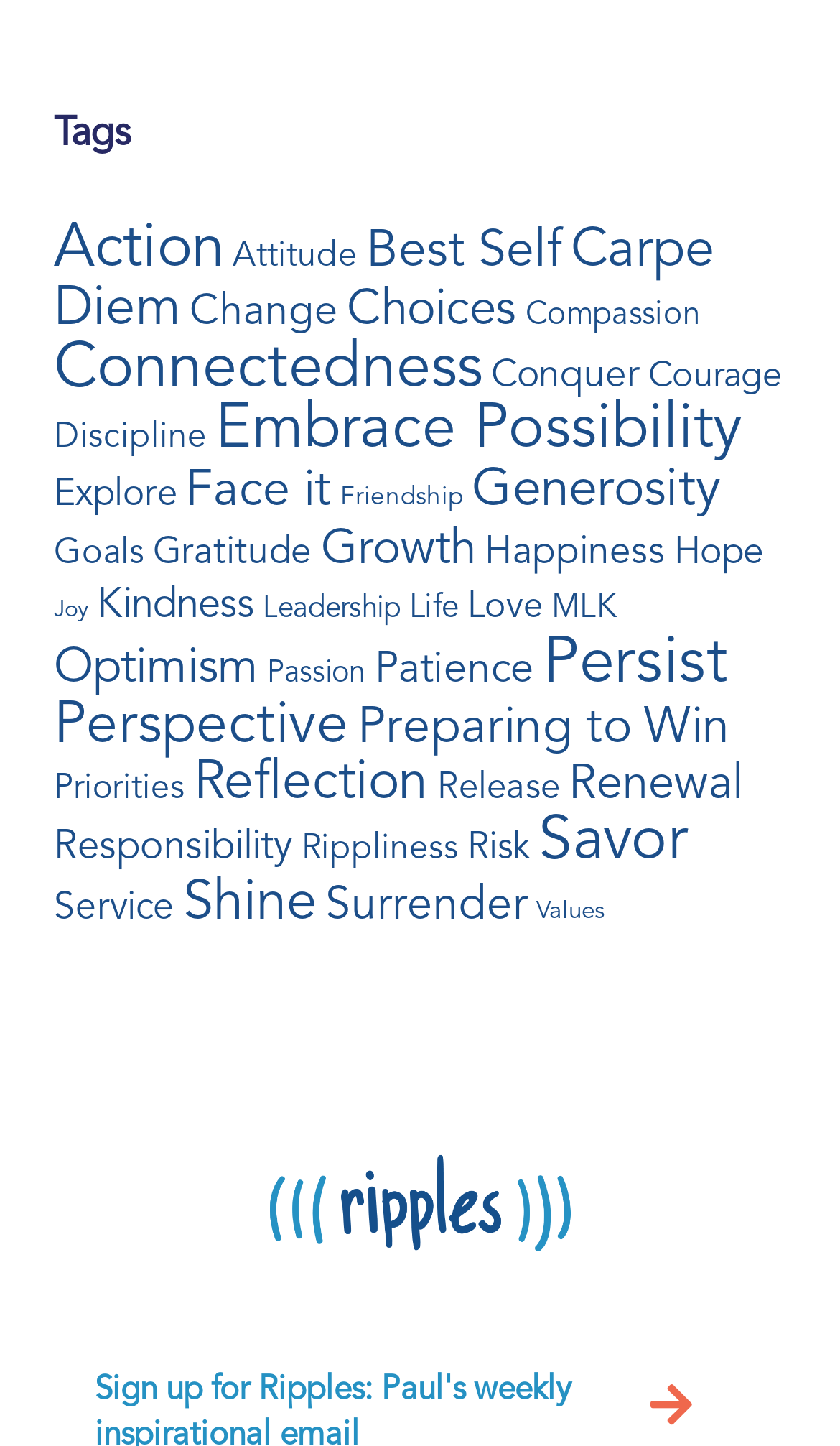Identify the bounding box coordinates of the clickable region to carry out the given instruction: "Browse 'Savor' quotes".

[0.641, 0.555, 0.818, 0.606]